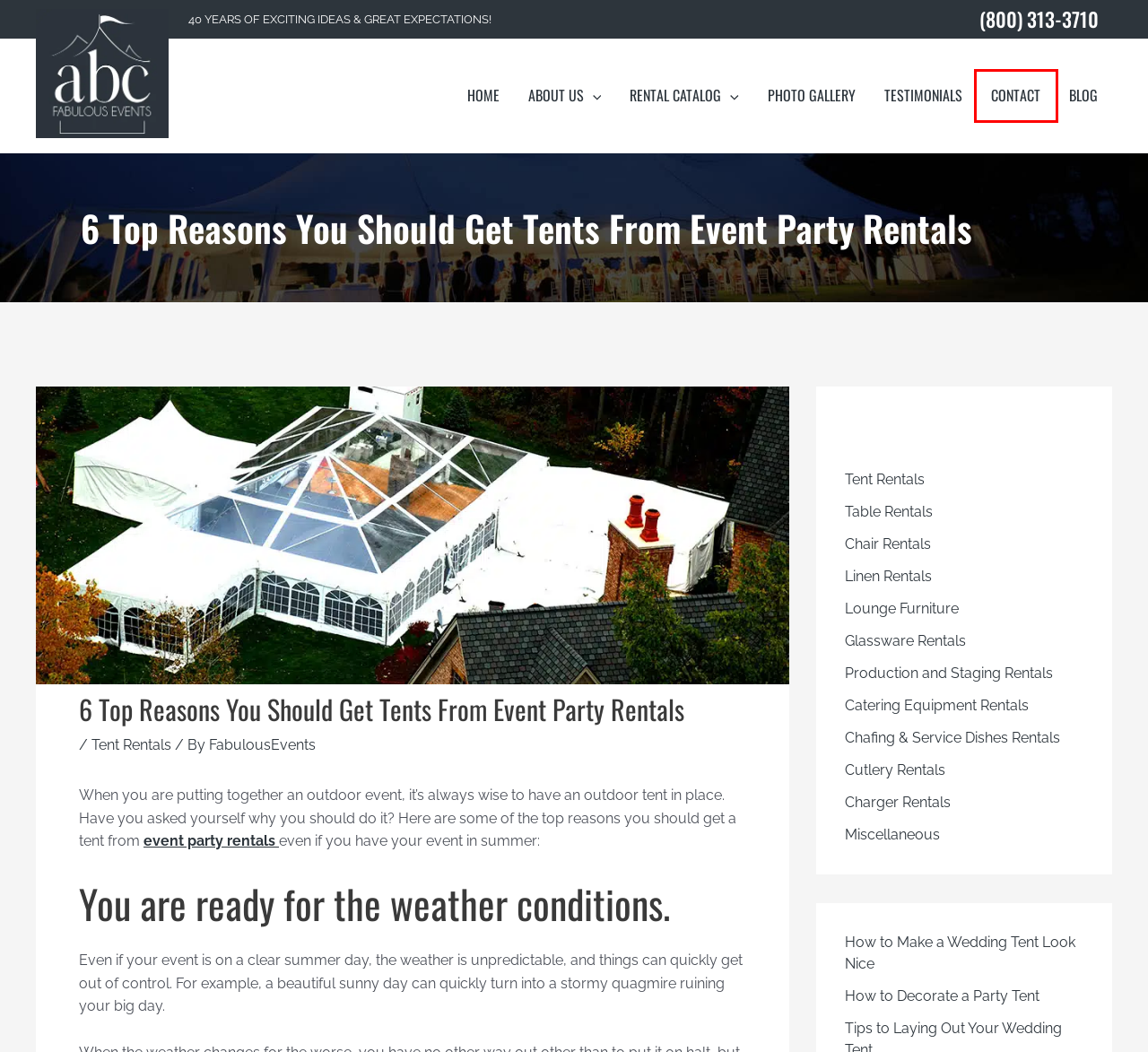You are given a screenshot of a webpage within which there is a red rectangle bounding box. Please choose the best webpage description that matches the new webpage after clicking the selected element in the bounding box. Here are the options:
A. Tent Rentals | ABC Fabulous Events Party Rentals
B. Blog | ABC Fabulous Events Party Rentals
C. ABC Fabulous Events Party Rentals | ABC Fabulous Events Party Rentals
D. About us | ABC Fabulous Events Party Rentals
E. How to Make a Wedding Tent Look Nice | ABC Fabulous Events Party Rentals
F. ABC Fabulous Events Party & Tent Rentals
G. Party Table Rentals | ABC Fabulous Events Party Rentals
H. How to Decorate a Party Tent | ABC Fabulous Events Party Rentals

C